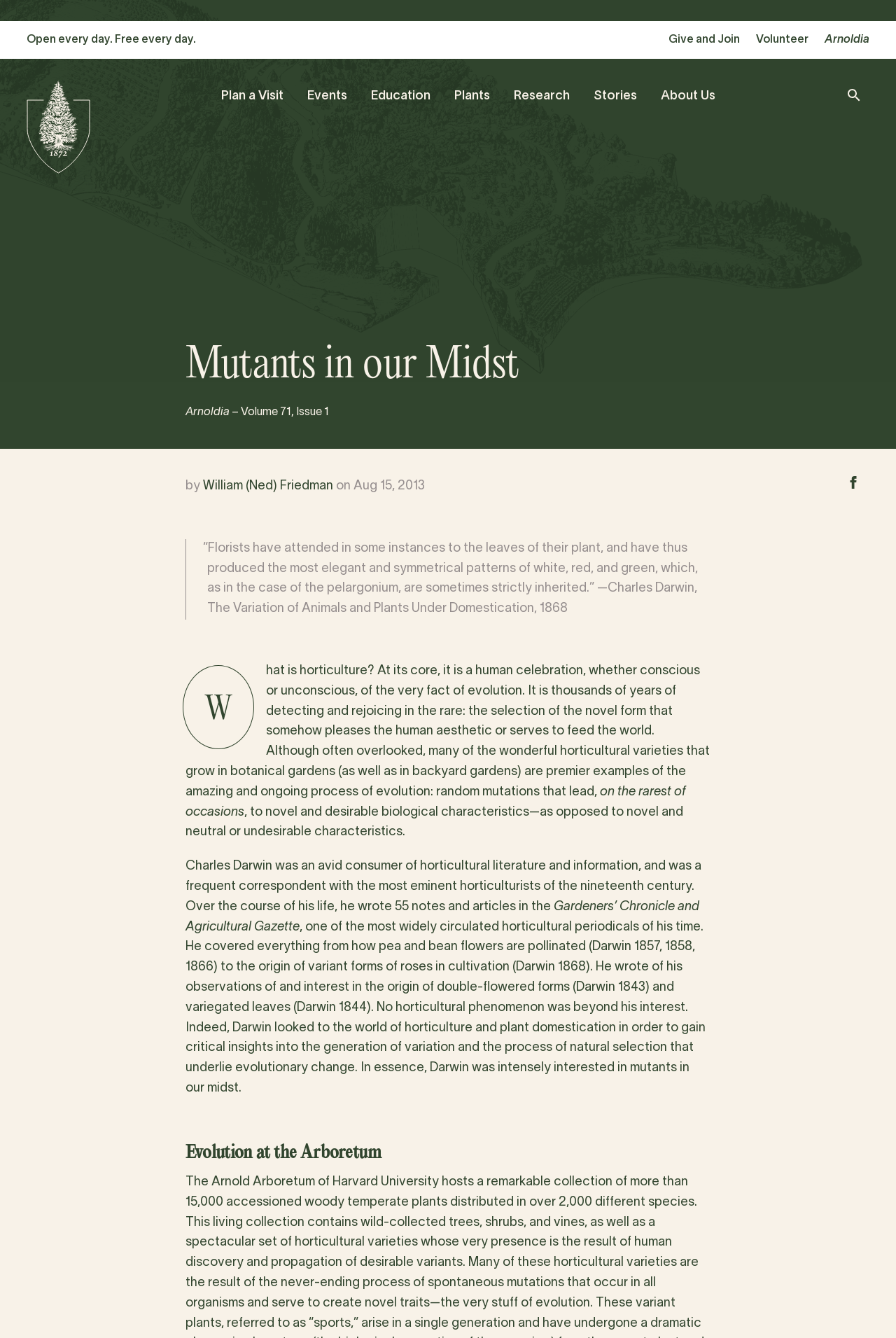What is the name of the publication?
Answer the question with a thorough and detailed explanation.

The name of the publication can be found in the header section of the webpage, where it is written as 'Arnoldia – Volume 71, Issue 1'.